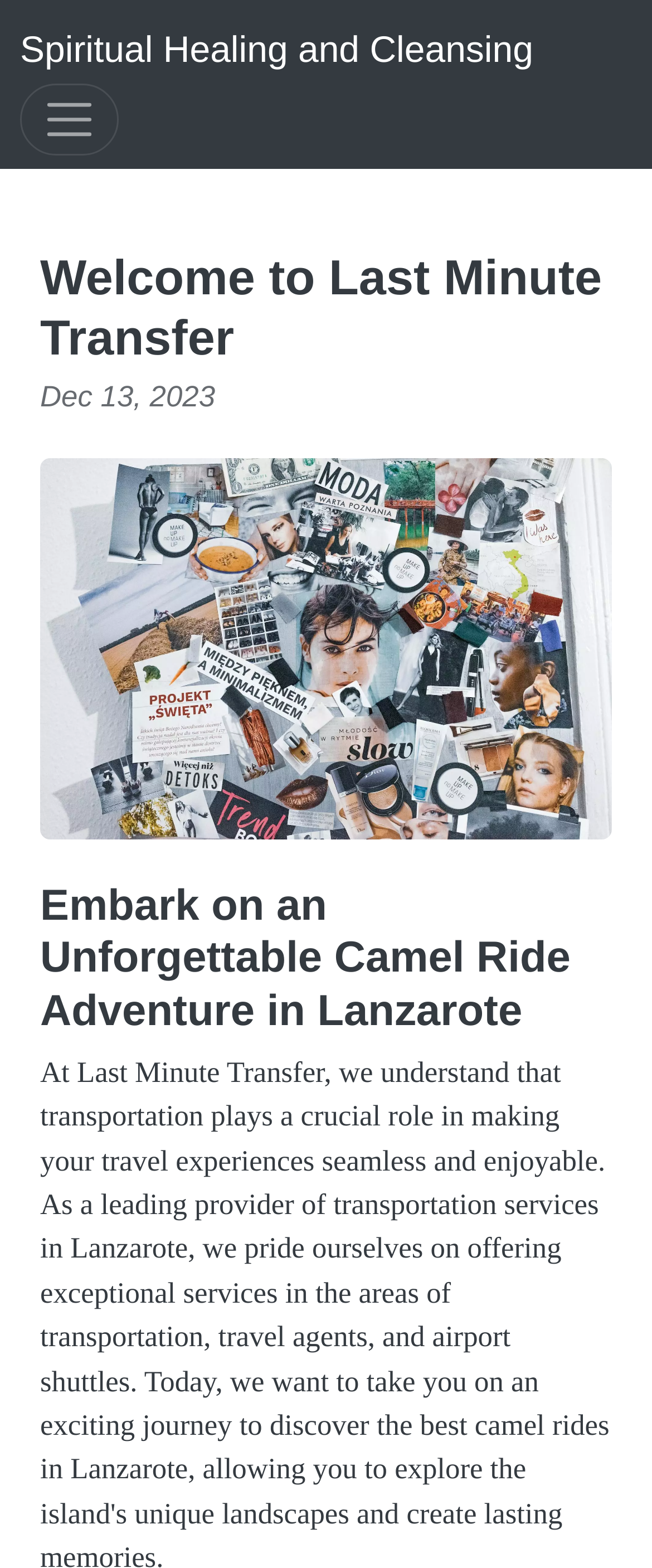Please identify and generate the text content of the webpage's main heading.

Welcome to Last Minute Transfer